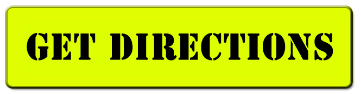Use the information in the screenshot to answer the question comprehensively: What does the button text read?

The caption clearly mentions that the button has bold, black text that reads 'GET DIRECTIONS', which is a call-to-action element guiding users towards obtaining direction-related information.